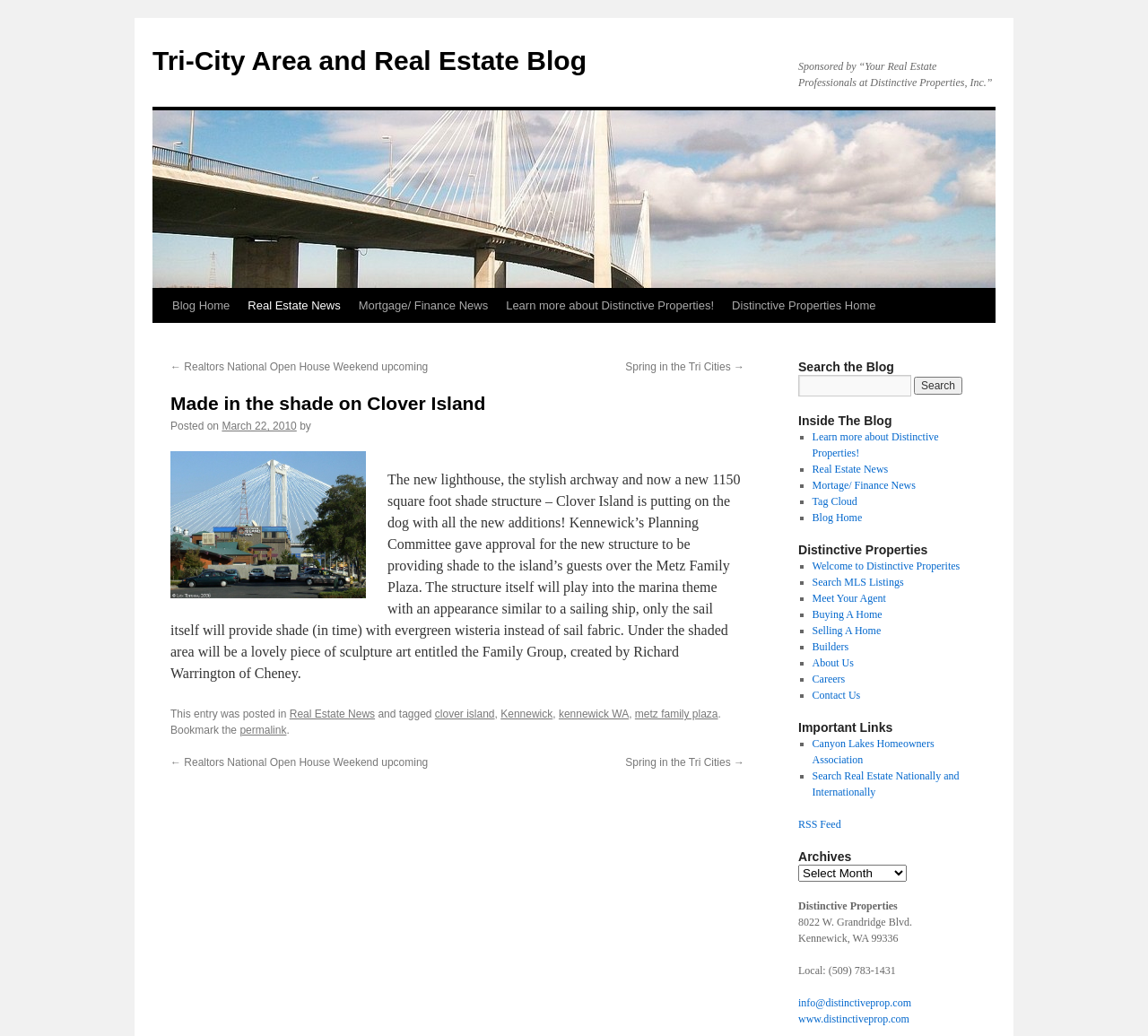What is the name of the plaza mentioned in the article?
Could you please answer the question thoroughly and with as much detail as possible?

I found the answer by reading the article content, which mentions 'the Metz Family Plaza' as the location where the new shade structure will be built.